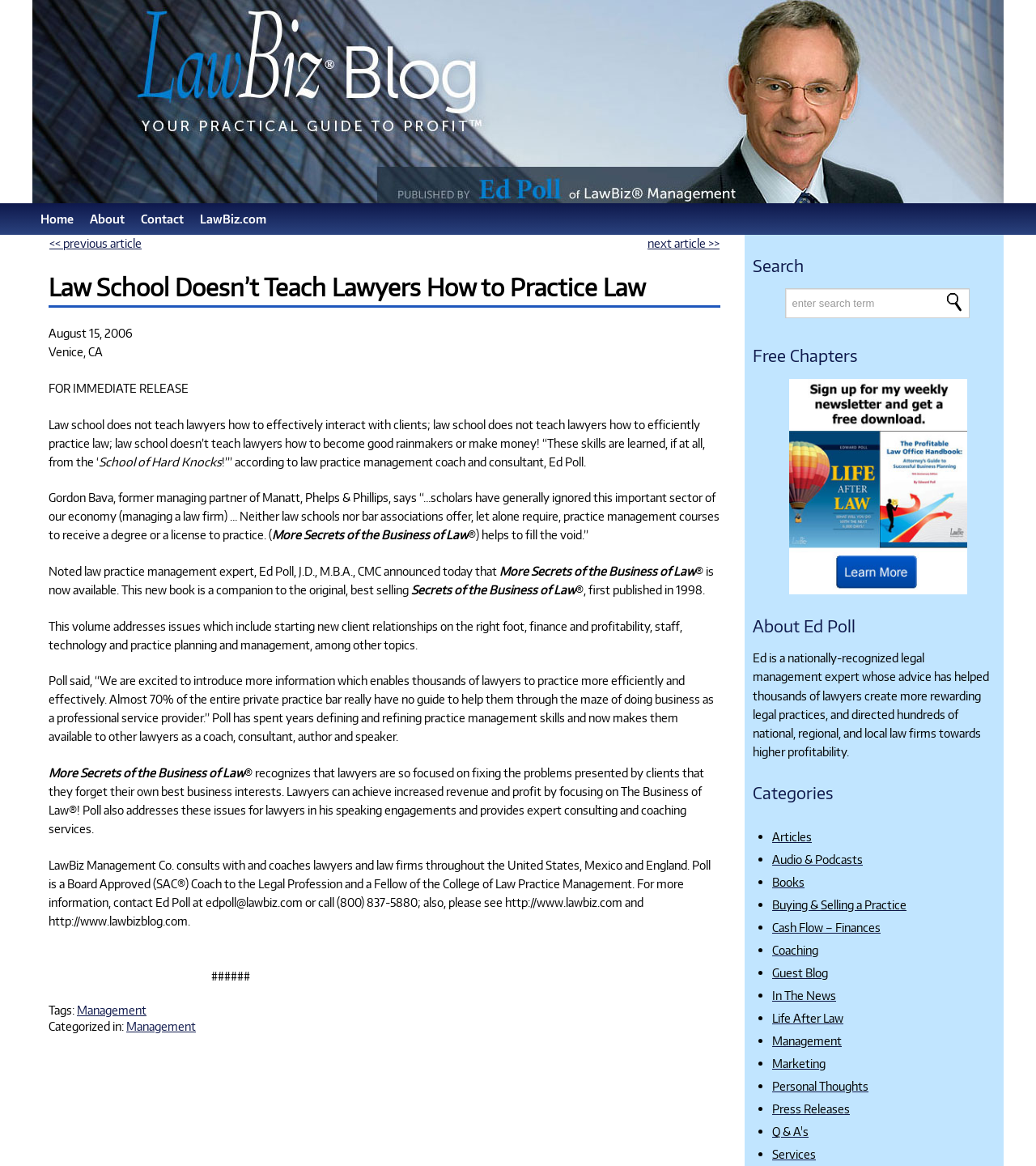Identify the coordinates of the bounding box for the element described below: "alt="IOCCP"". Return the coordinates as four float numbers between 0 and 1: [left, top, right, bottom].

None